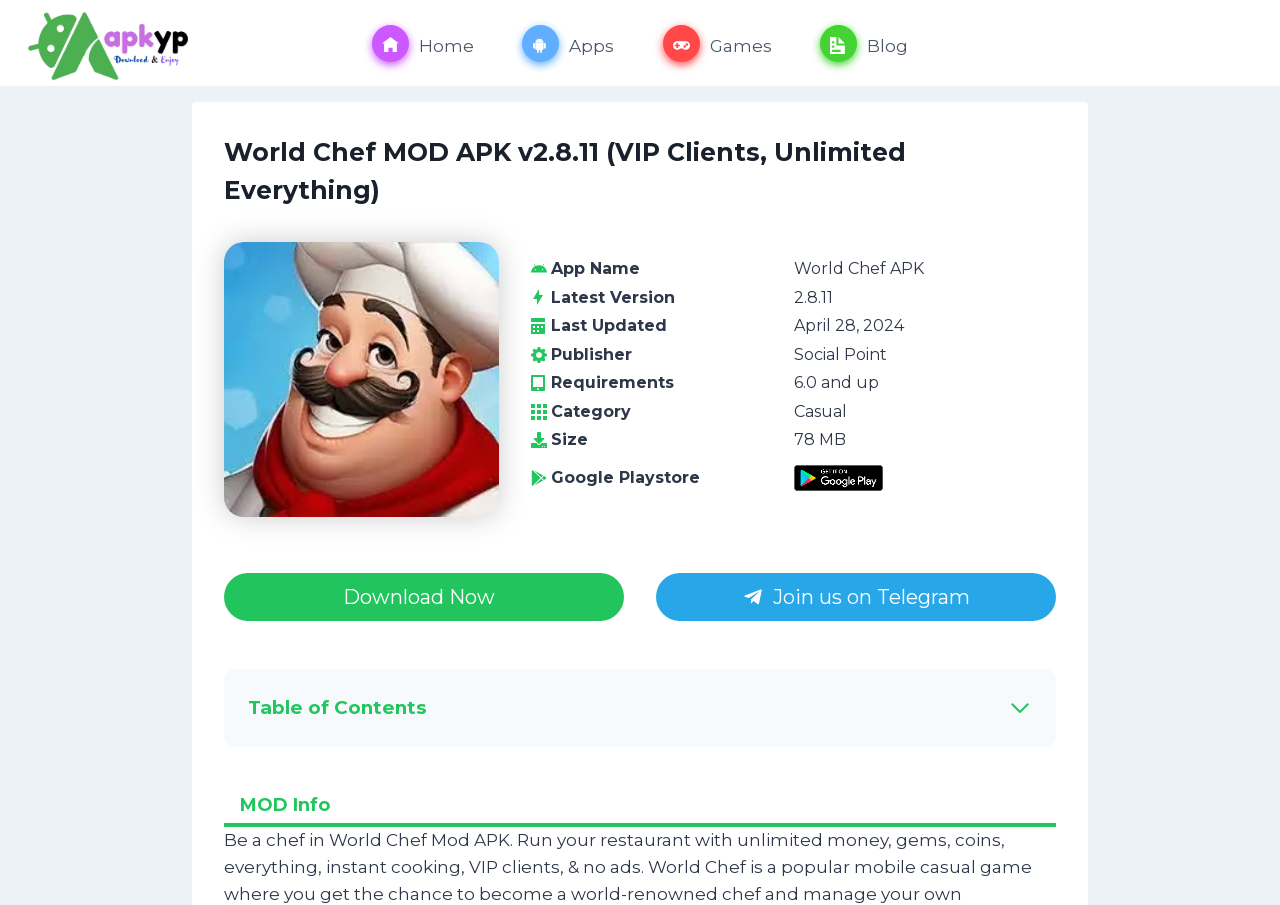What is the latest version of the APK?
Please provide a detailed answer to the question.

The latest version of the APK can be found in the 'Latest Version' section, which is '2.8.11'.